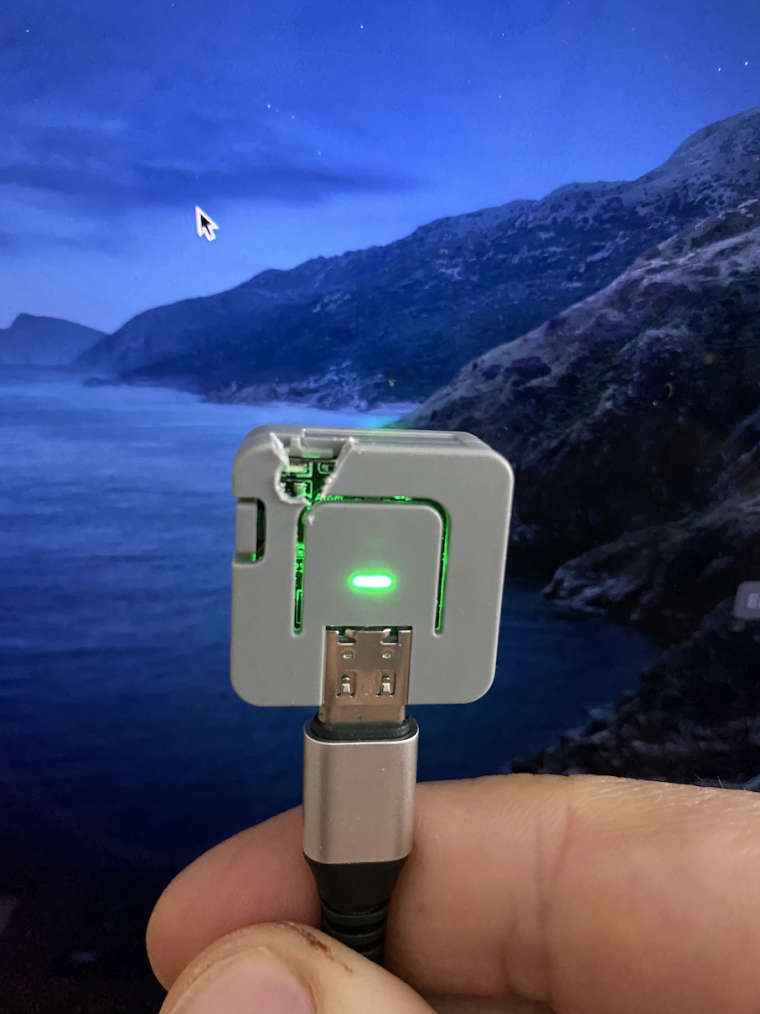Can you look at the image and give a comprehensive answer to the question:
What is the background of the image?

The background of the image features a scenic view of a coastal landscape, which provides a serene contrast to the technical focus of the image. The inclusion of this background may be intended to add visual interest or provide a sense of context to the discussion about the device.